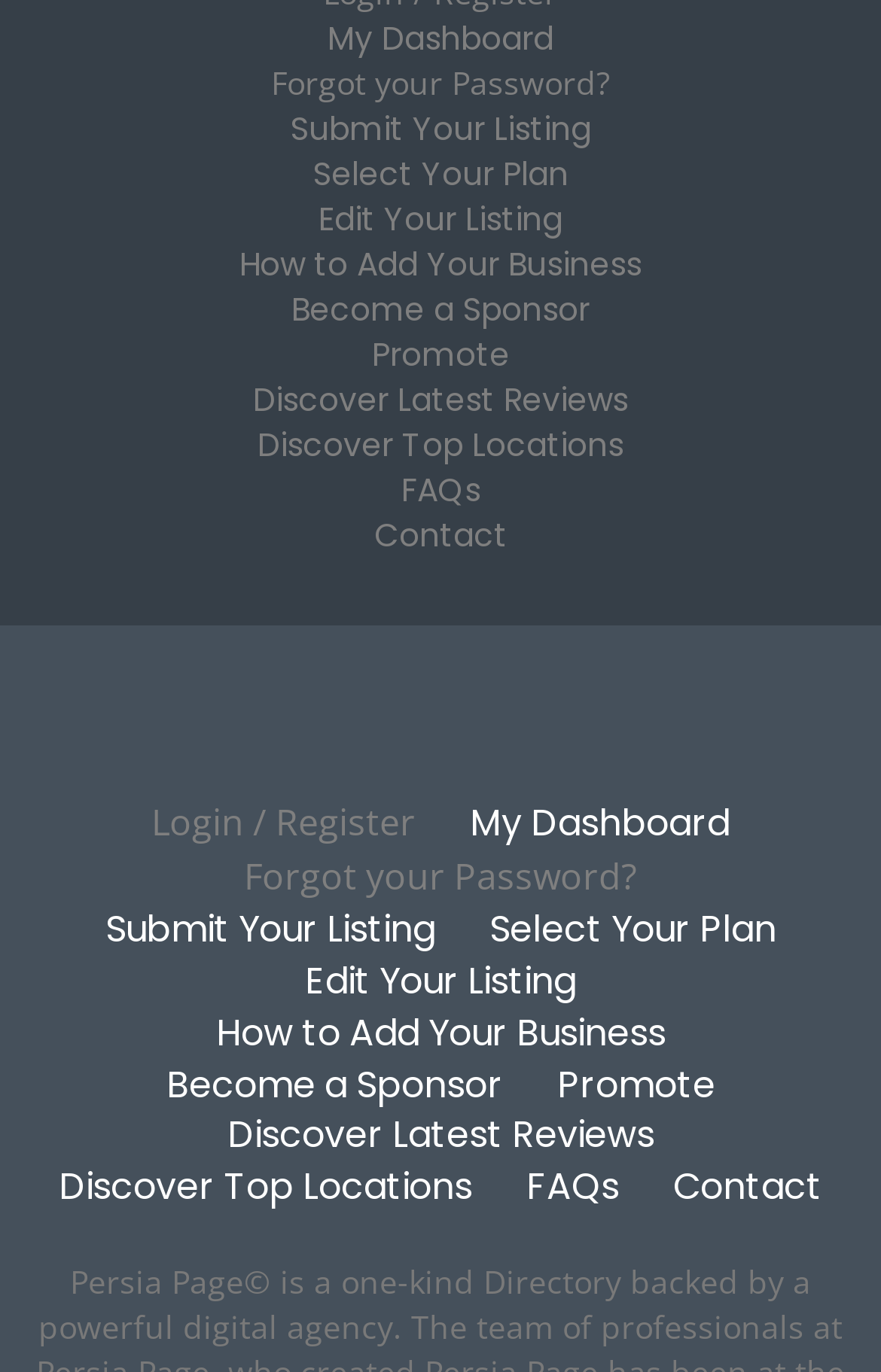What is the last link on the webpage?
Answer the question using a single word or phrase, according to the image.

Contact